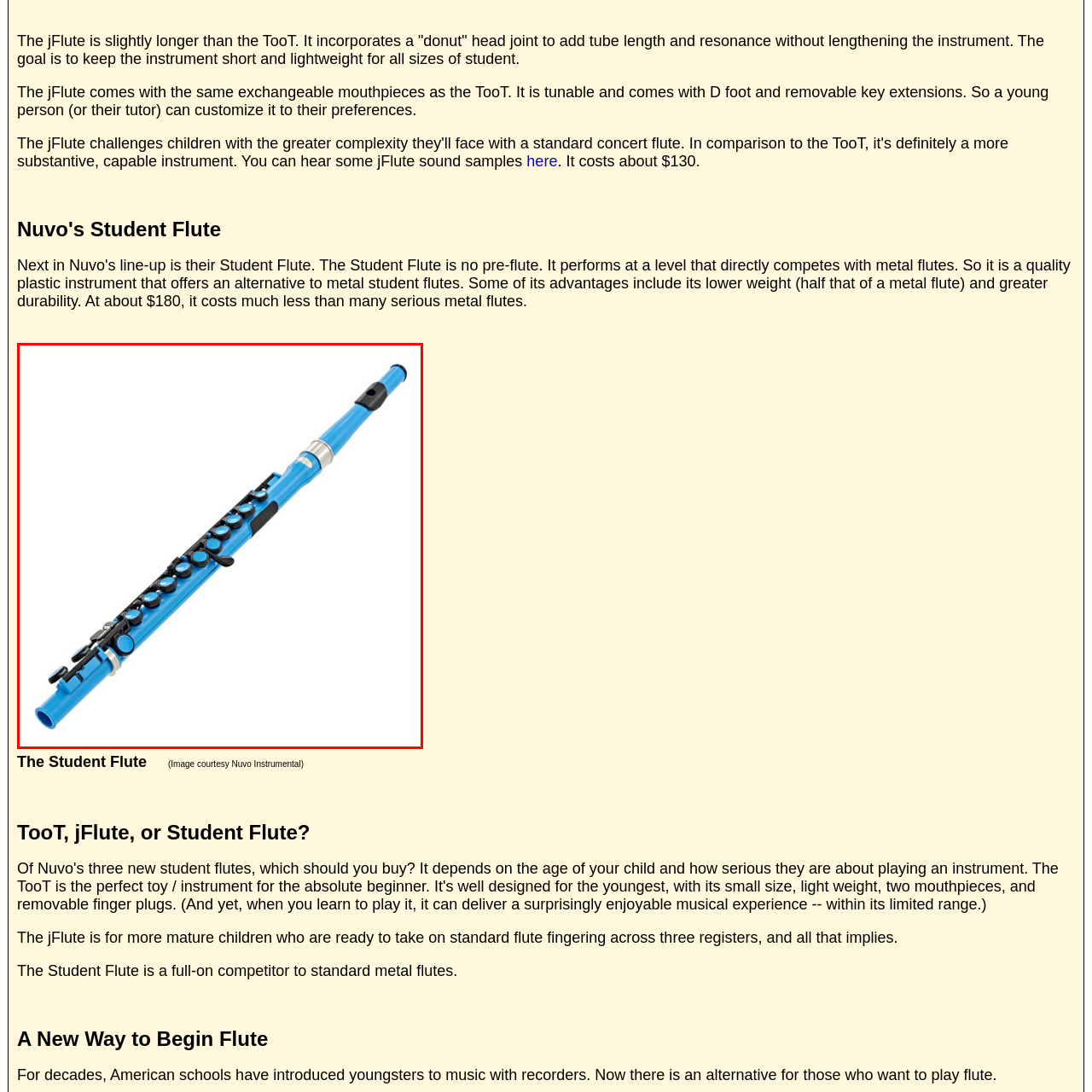What is the purpose of the 'donut' head joint?  
Study the image enclosed by the red boundary and furnish a detailed answer based on the visual details observed in the image.

According to the caption, the 'donut' head joint is an innovative design feature that 'enhances tube length and resonance while keeping the overall size manageable for smaller hands', implying that its primary purpose is to improve the sound quality of the flute.